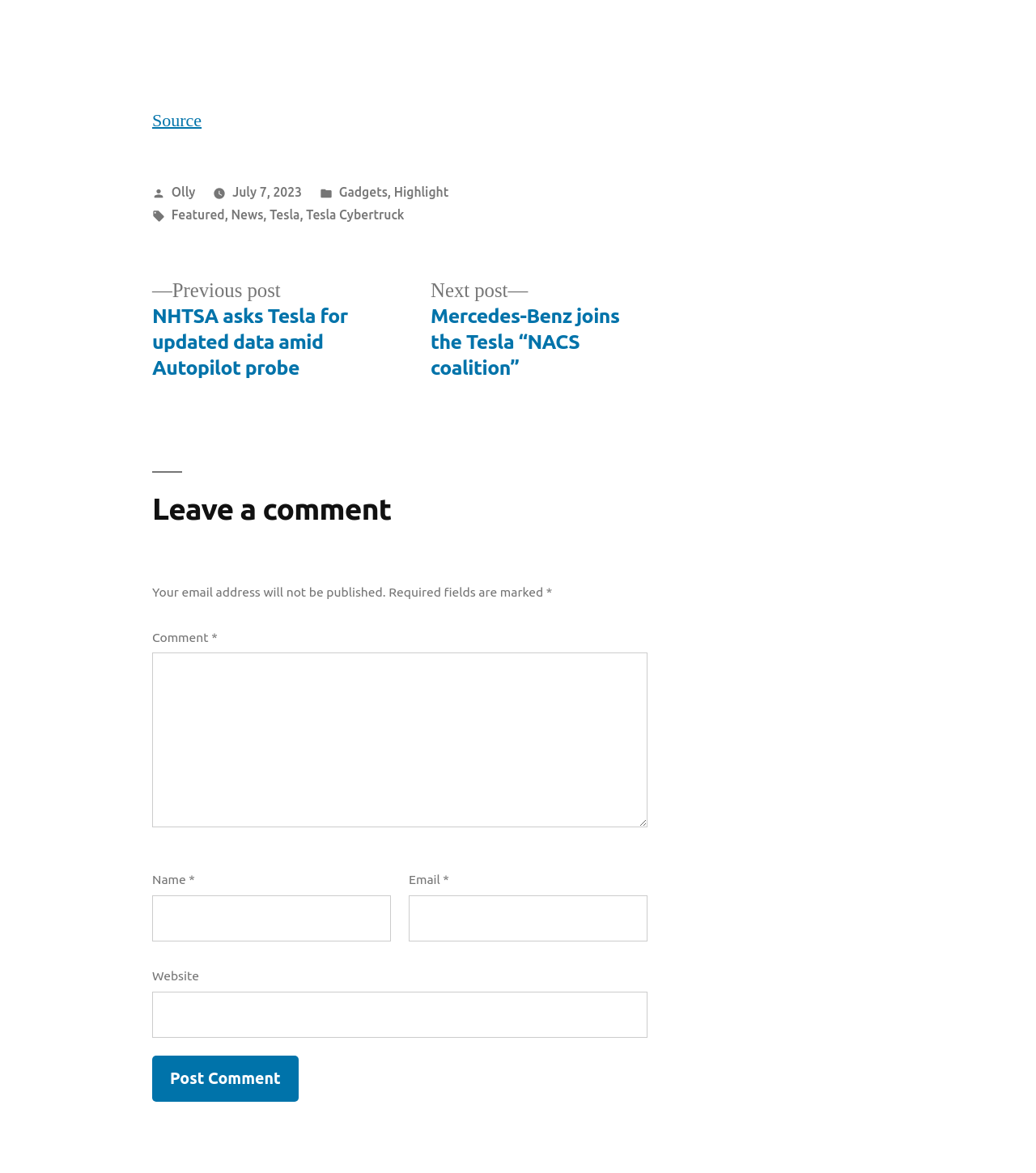Using floating point numbers between 0 and 1, provide the bounding box coordinates in the format (top-left x, top-left y, bottom-right x, bottom-right y). Locate the UI element described here: Tesla Cybertruck

[0.295, 0.177, 0.39, 0.189]